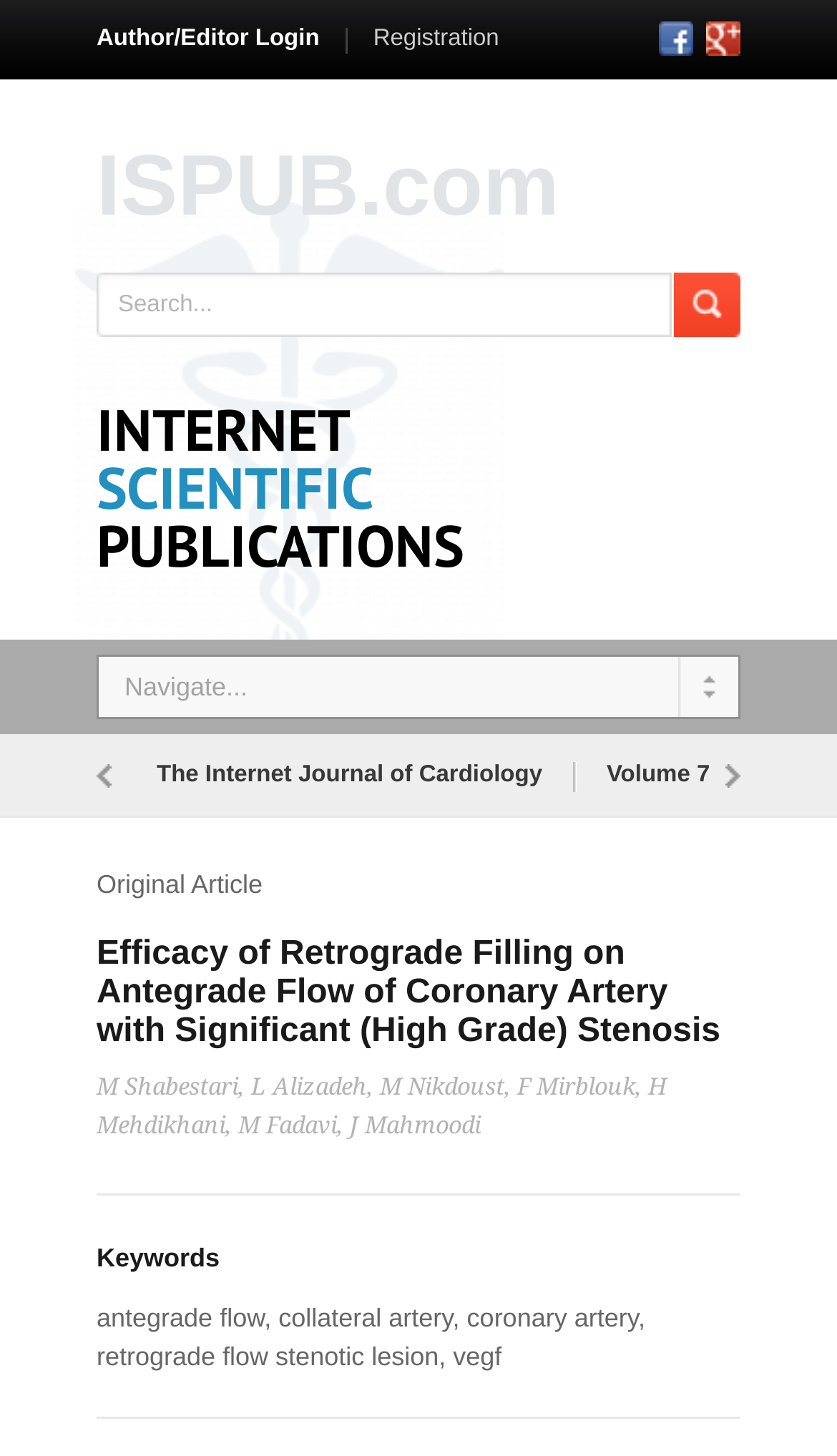How many social media links are available?
Refer to the image and give a detailed answer to the query.

I counted the number of social media links available on the webpage, which are Facebook and Google Plus, so the answer is 2.